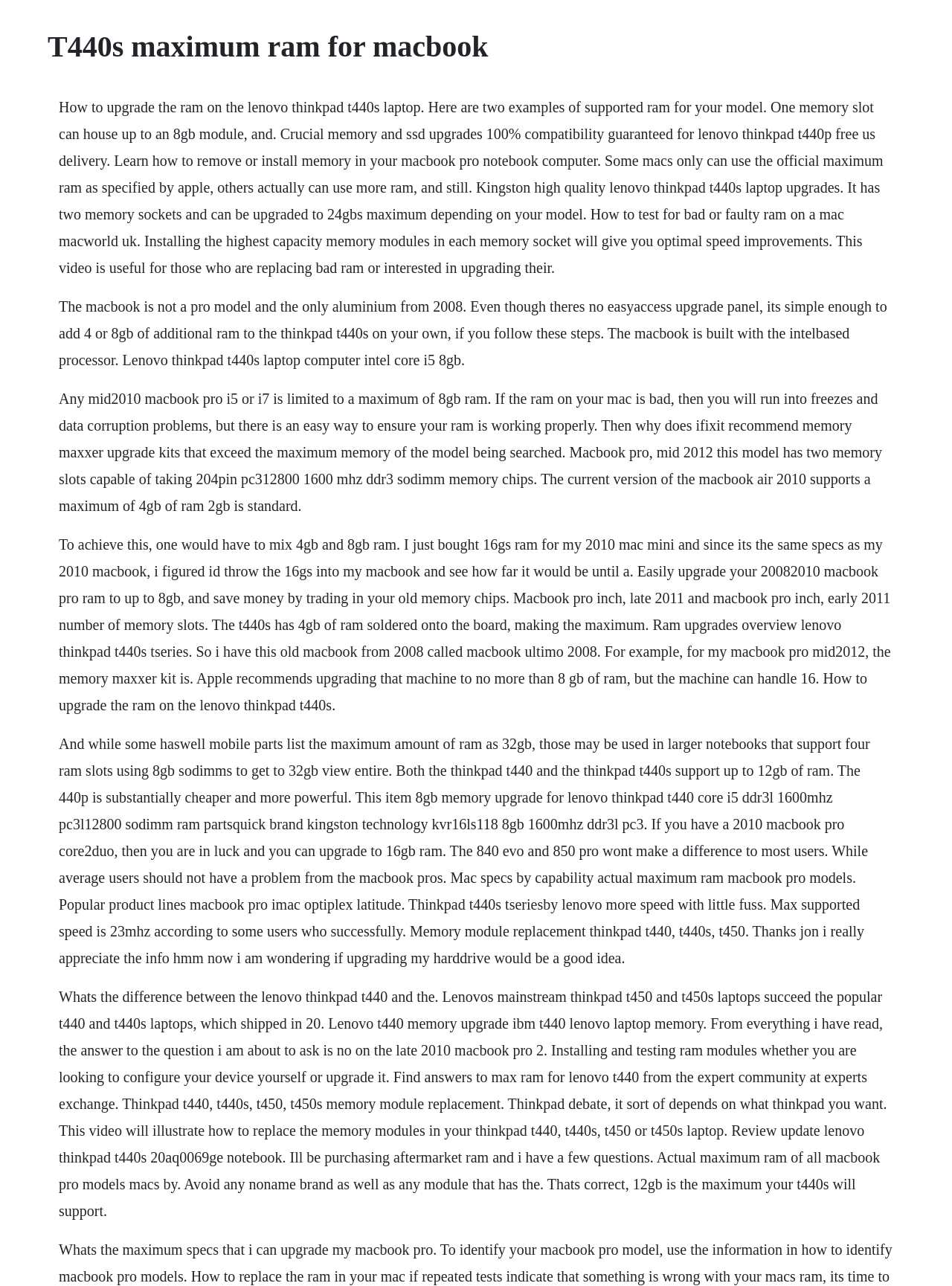Can a Lenovo ThinkPad T440 be upgraded to 32GB RAM?
Answer the question in a detailed and comprehensive manner.

The webpage states that both the ThinkPad T440 and the ThinkPad T440s support up to 12GB of RAM, but it does not mention 32GB as a possible upgrade option.